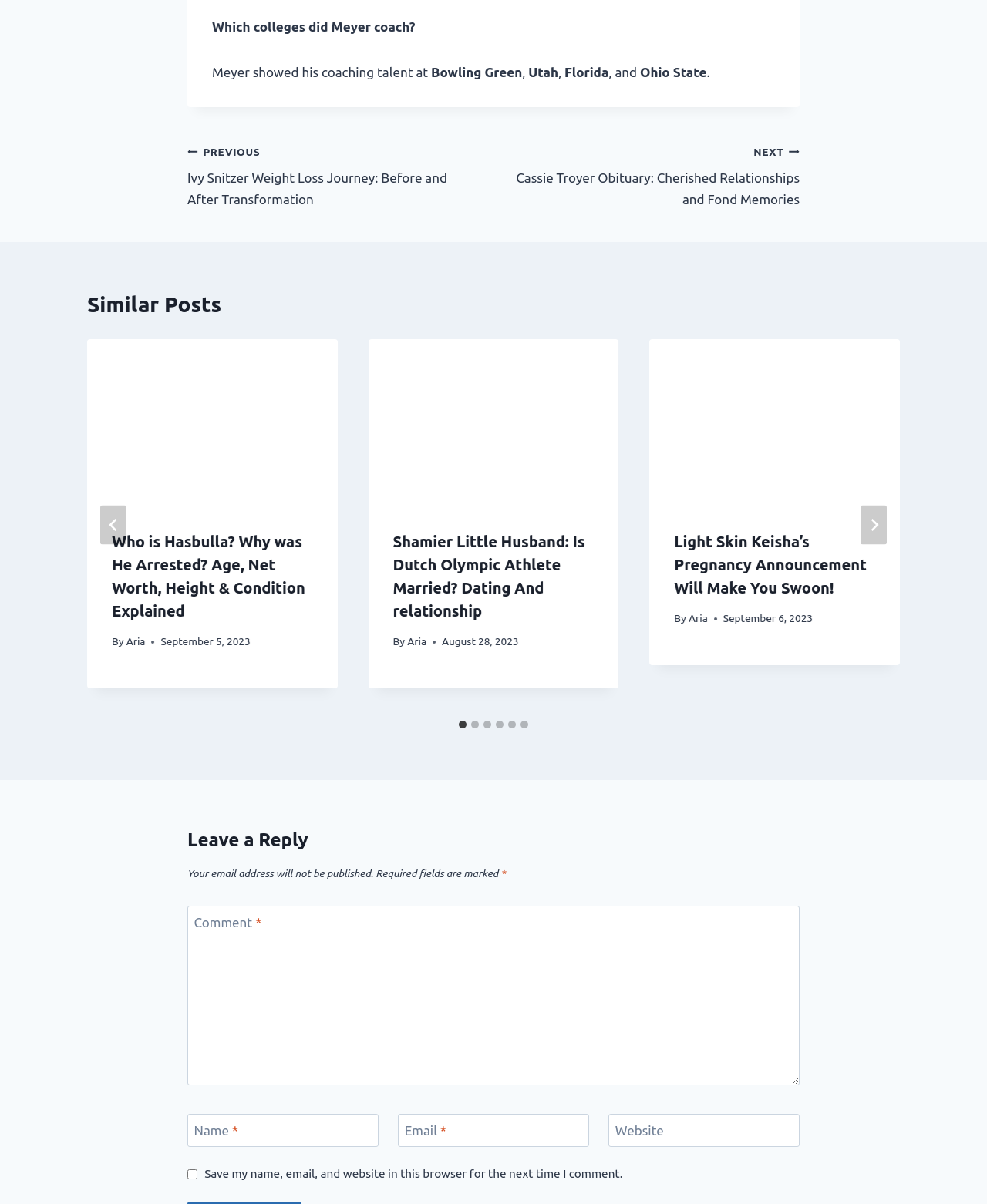Who wrote the article 'Shamier Little Husband: Is Dutch Olympic Athlete Married? Dating And relationship'?
Using the image, elaborate on the answer with as much detail as possible.

I looked at the second tab panel with the role description 'slide' inside the region with the role description 'Posts', and found the link 'Aria' with the text 'By' next to it, indicating that Aria is the author of the article.